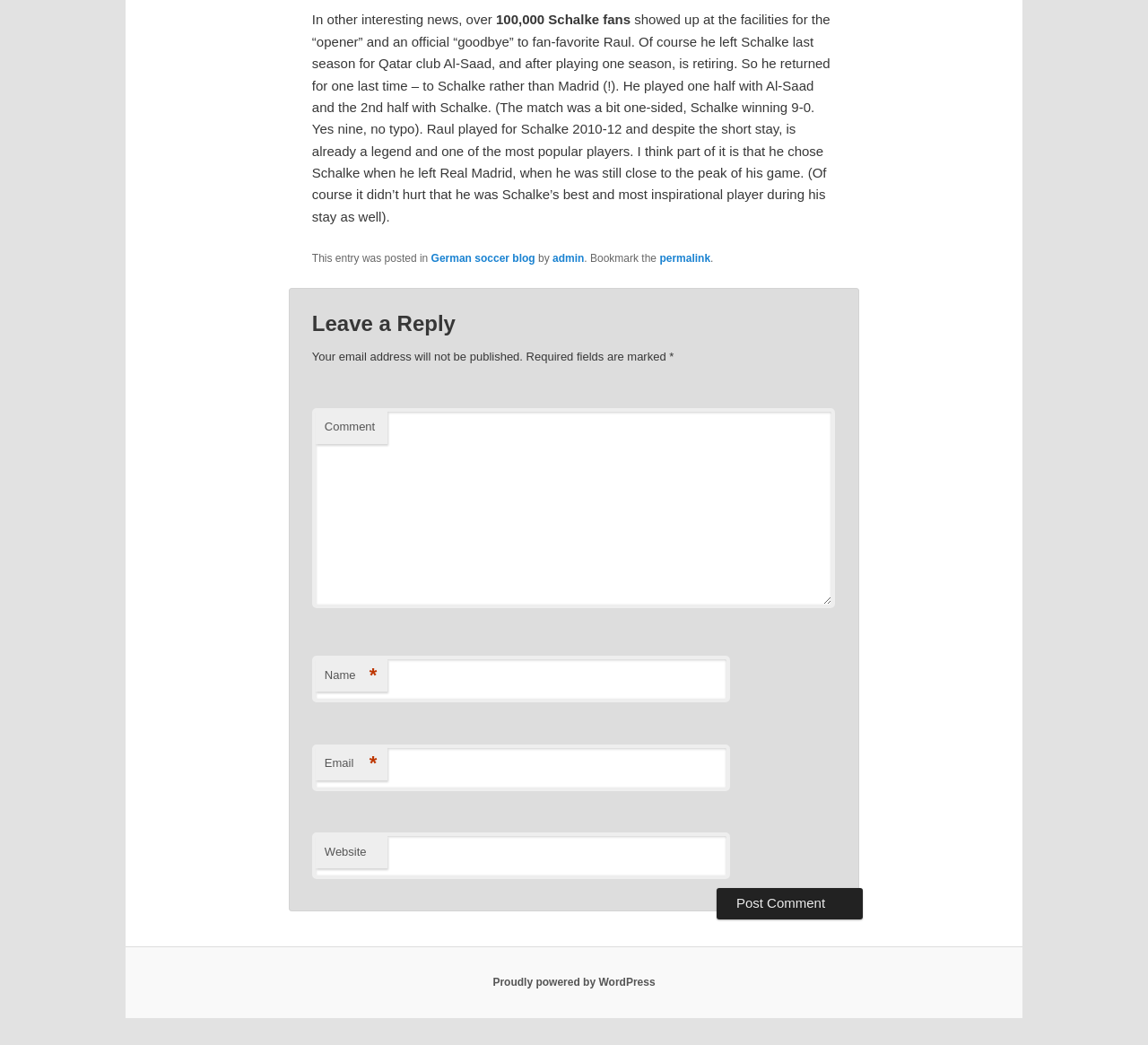Who is the player being honored?
Give a detailed response to the question by analyzing the screenshot.

The player being honored is Raul, who is mentioned as a fan-favorite and is being given an official goodbye by the Schalke fans. The article also mentions that Raul played for Schalke from 2010-2012 and is considered a legend and one of the most popular players.